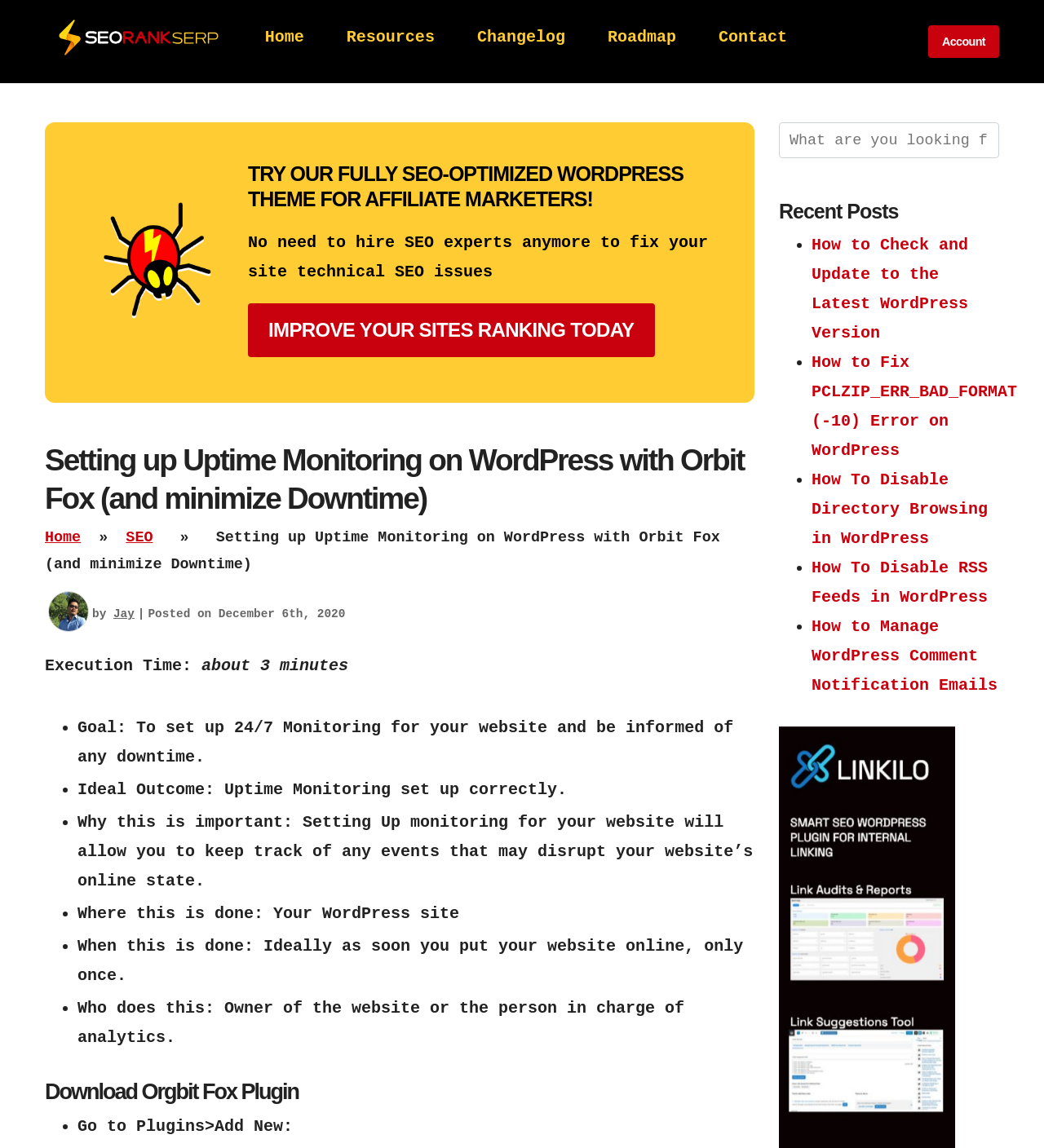Please locate the bounding box coordinates of the element that needs to be clicked to achieve the following instruction: "Read the 'How to Check and Update to the Latest WordPress Version' post". The coordinates should be four float numbers between 0 and 1, i.e., [left, top, right, bottom].

[0.777, 0.205, 0.927, 0.298]